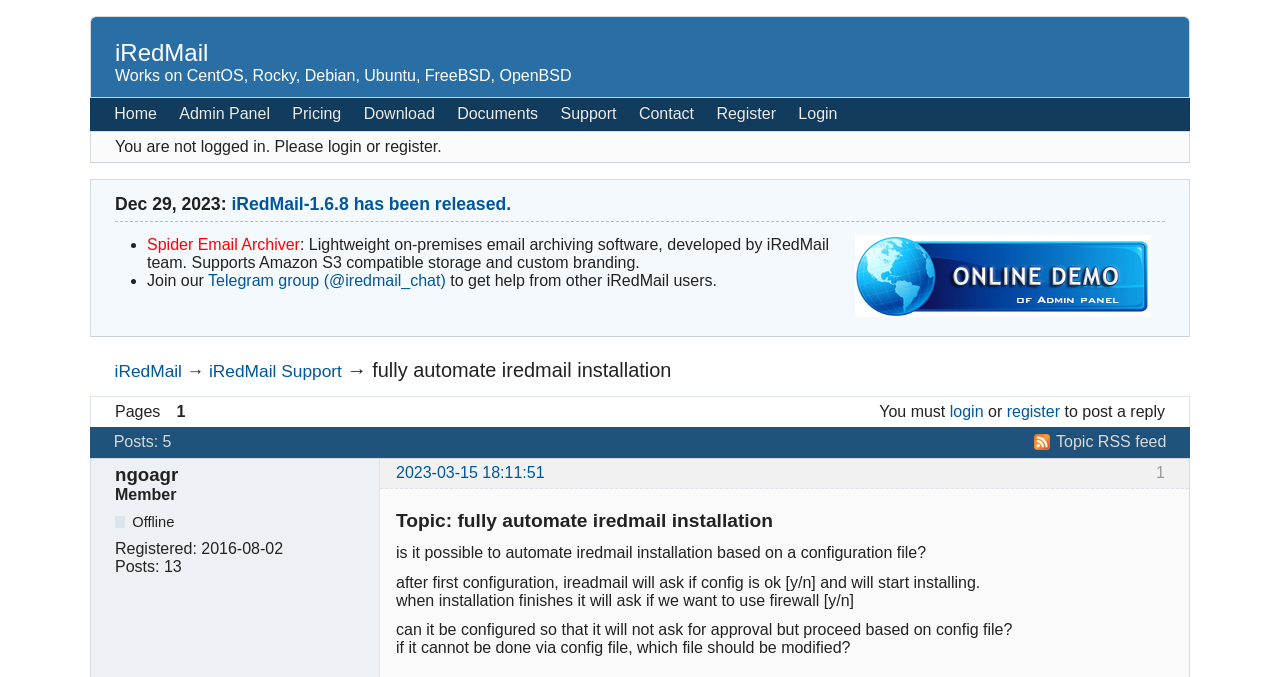Provide a one-word or short-phrase answer to the question:
What is the title of the latest announcement?

iRedMail-1.6.8 has been released